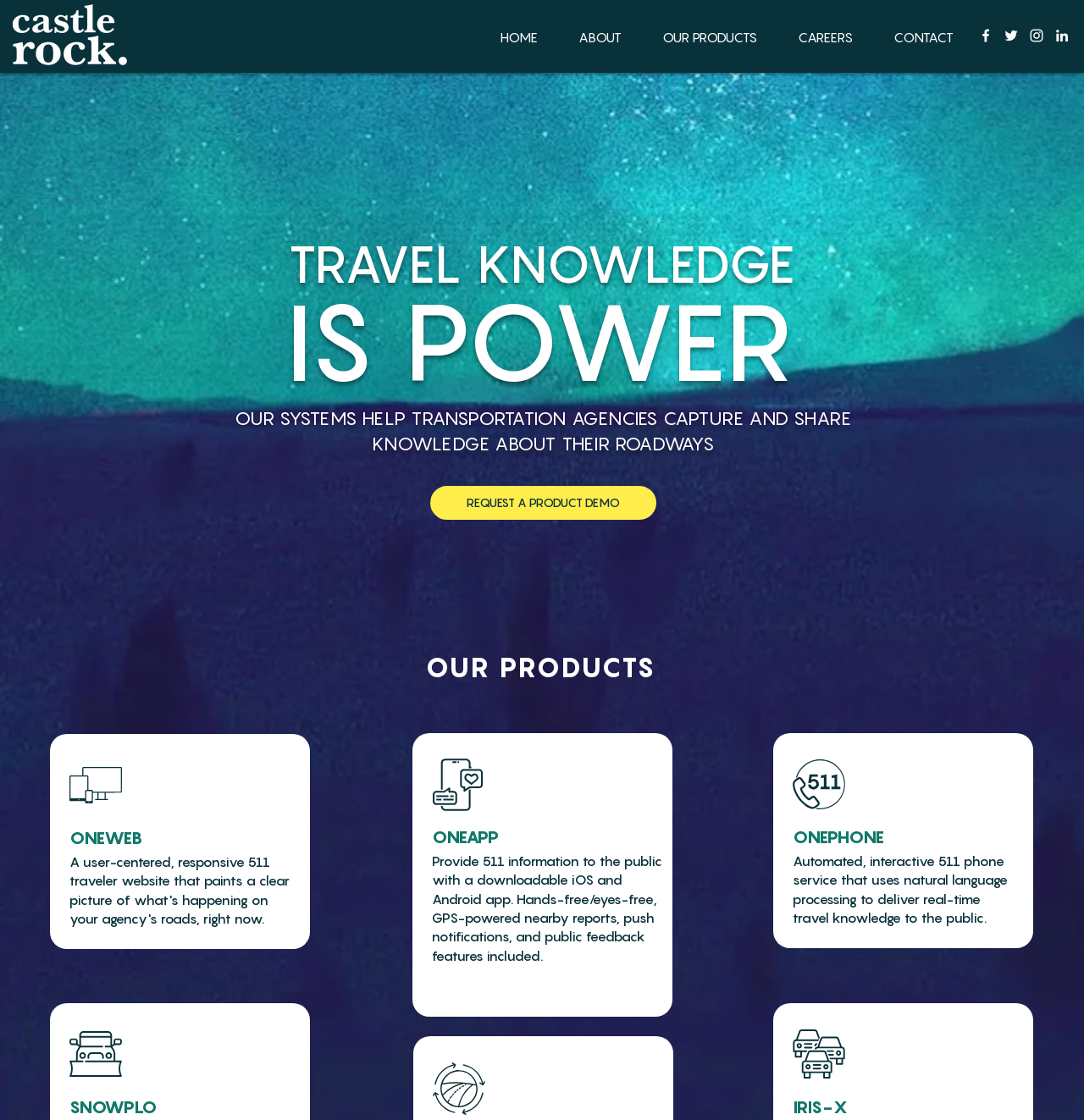Please identify the bounding box coordinates of the element's region that I should click in order to complete the following instruction: "Click the HOME link". The bounding box coordinates consist of four float numbers between 0 and 1, i.e., [left, top, right, bottom].

[0.443, 0.014, 0.515, 0.052]